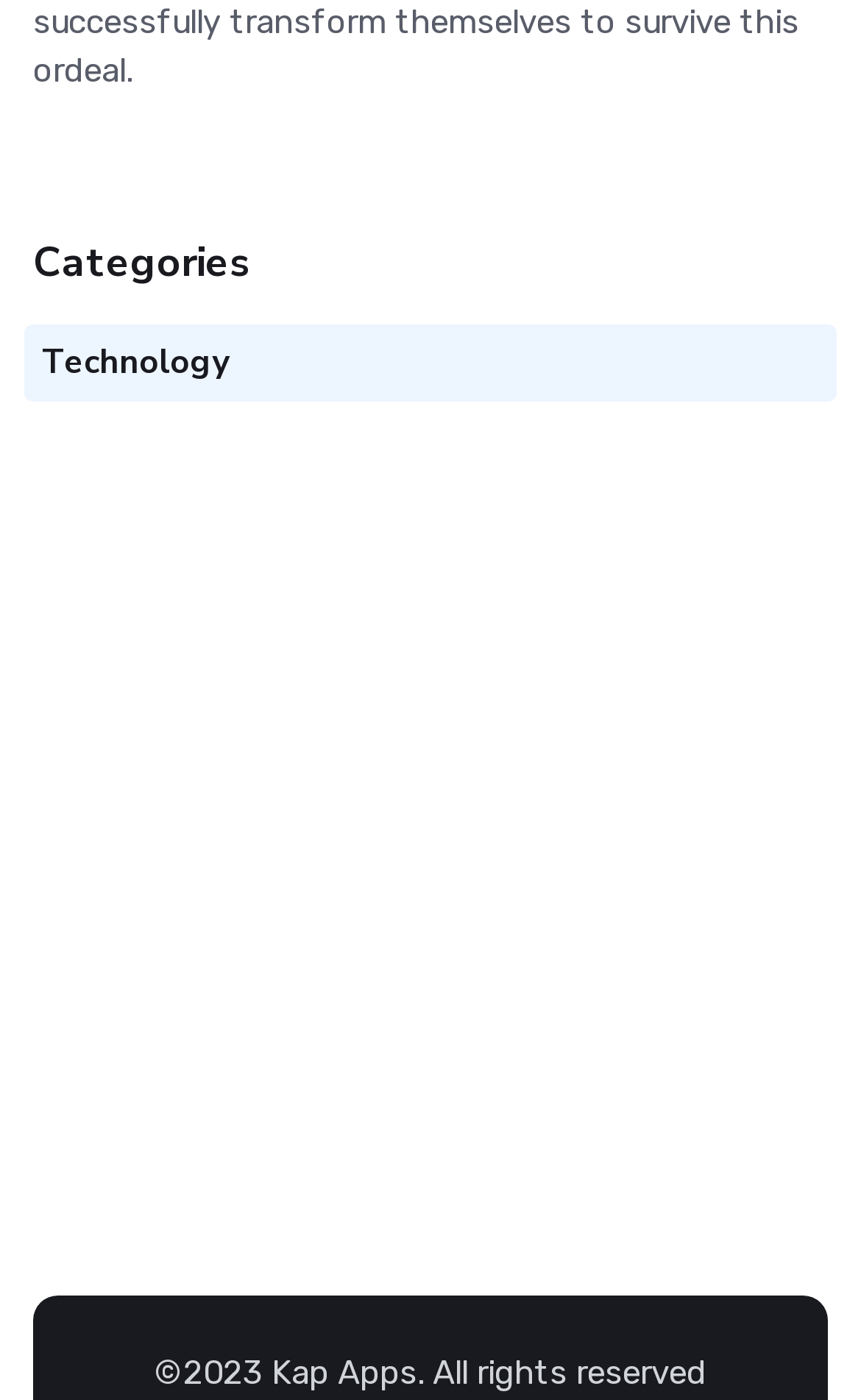How many categories are listed?
Please provide a single word or phrase as your answer based on the image.

At least one